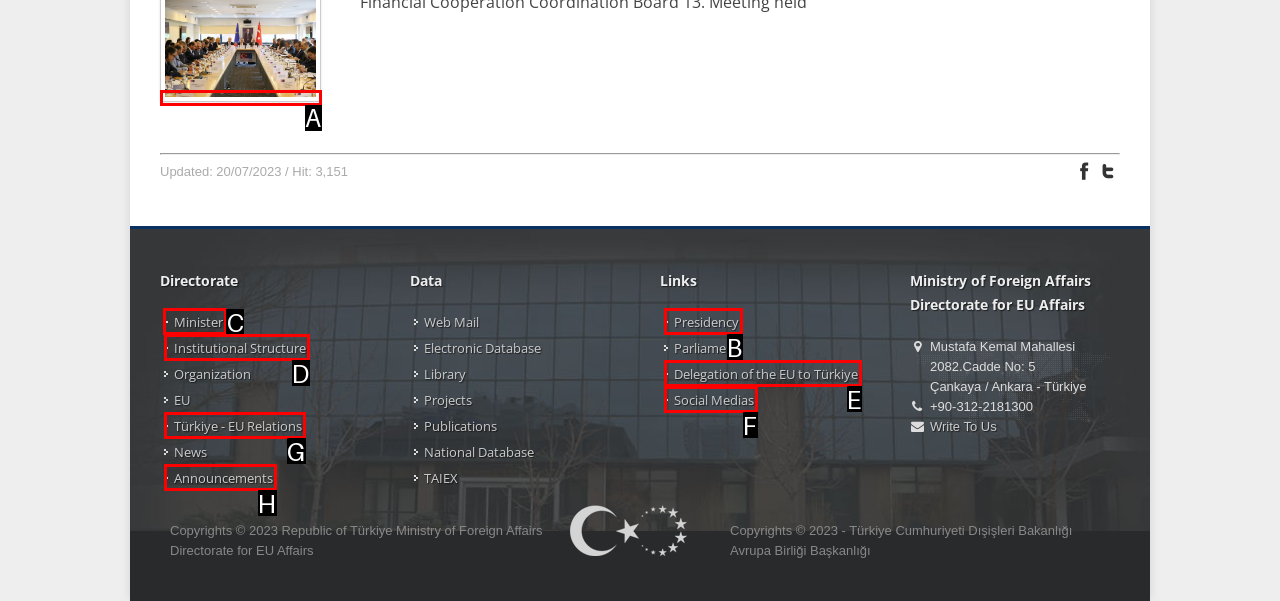Find the option you need to click to complete the following instruction: Click the link to the Minister
Answer with the corresponding letter from the choices given directly.

C